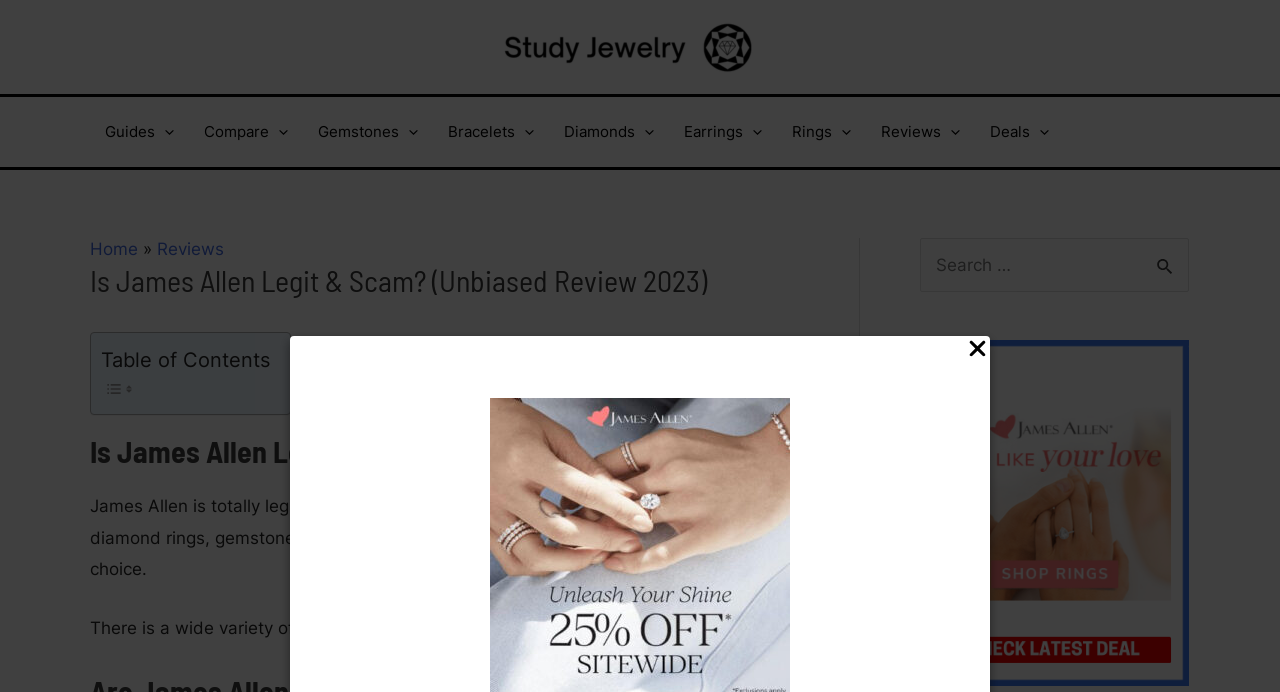Elaborate on the different components and information displayed on the webpage.

The webpage is a review of James Allen, a jewelry company, with a focus on its legitimacy and safety. At the top of the page, there is a navigation menu with several links, including "Guides", "Compare", "Gemstones", "Bracelets", "Diamonds", "Earrings", "Rings", "Reviews", and "Deals". Each of these links has a corresponding menu toggle icon.

Below the navigation menu, there is a breadcrumbs section with links to "Home" and "Reviews". The main heading of the page, "Is James Allen Legit & Scam? (Unbiased Review 2023)", is prominently displayed.

The page is divided into sections, with the first section discussing the legitimacy of James Allen. There is a table of contents on the left side of the page, with links to different sections of the review. The text in this section describes James Allen as a reputable and safe choice for buying diamond rings, gemstones, and other types of jewelry.

There is a search bar on the right side of the page, with a search button and a magnifying glass icon. Below the search bar, there is a link to "james allen" with a corresponding image.

Throughout the page, there are several images, including icons for the menu toggles, a logo for "Study Jewelry", and other decorative elements. The overall layout of the page is organized and easy to navigate, with clear headings and concise text.